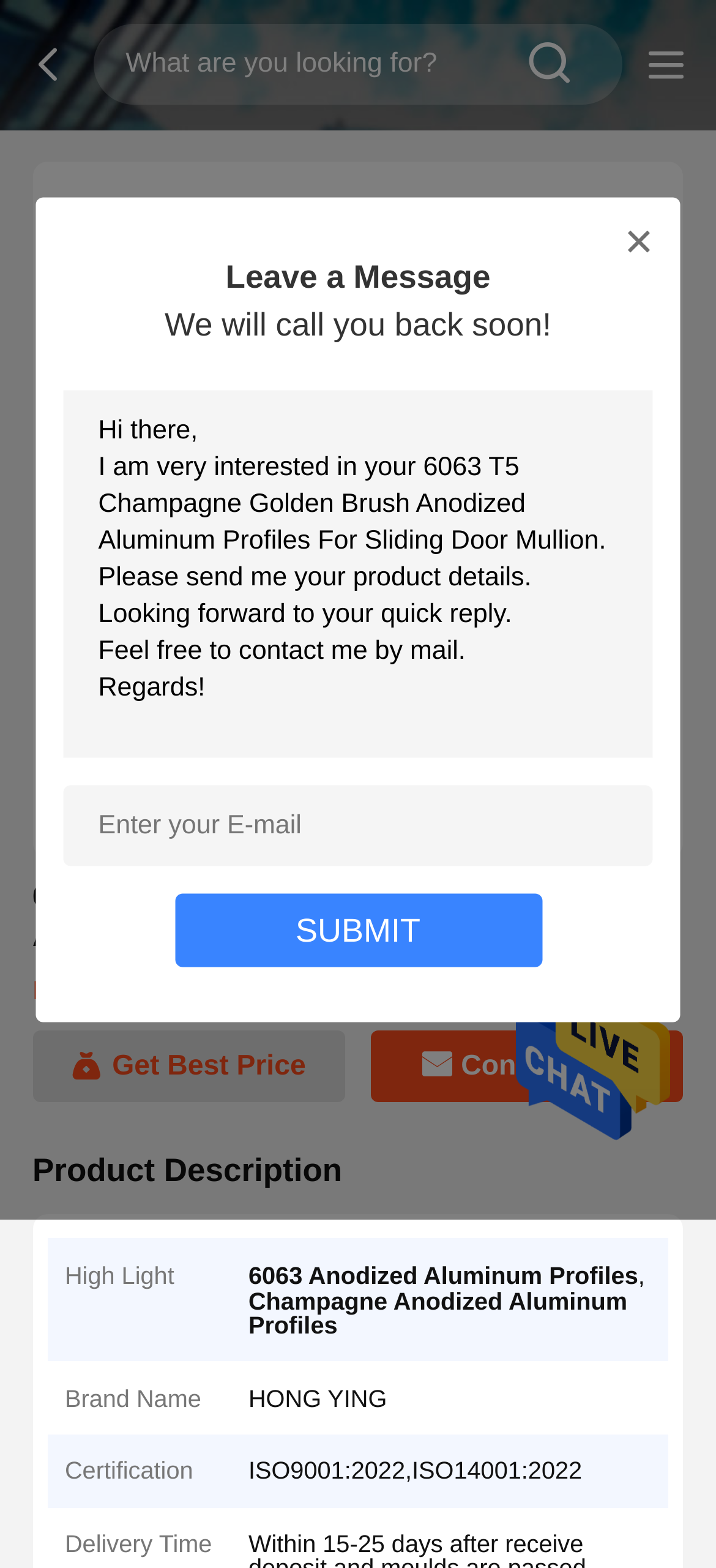What is the purpose of the 'Leave a Message' section?
Provide a detailed and extensive answer to the question.

The purpose of the 'Leave a Message' section can be inferred from the static text elements with the text 'Leave a Message' and 'We will call you back soon!' which suggest that the user can leave a message to contact the seller.